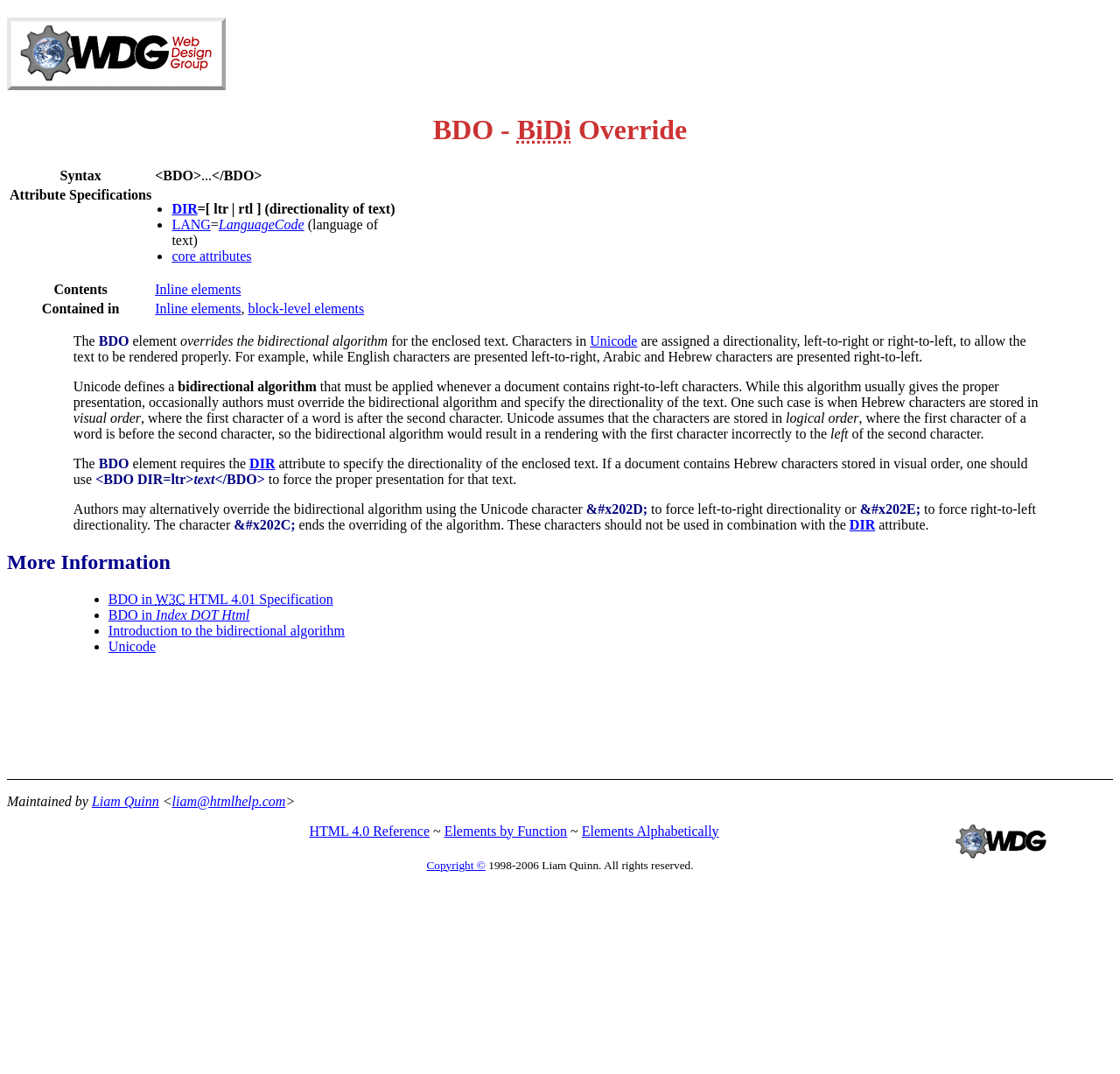Based on the image, please respond to the question with as much detail as possible:
What is the name of the algorithm that determines the directionality of text?

The bidirectional algorithm is a Unicode-defined algorithm that determines the directionality of text, taking into account the language and script of the text, and it can be overridden using the BDO element or Unicode characters.